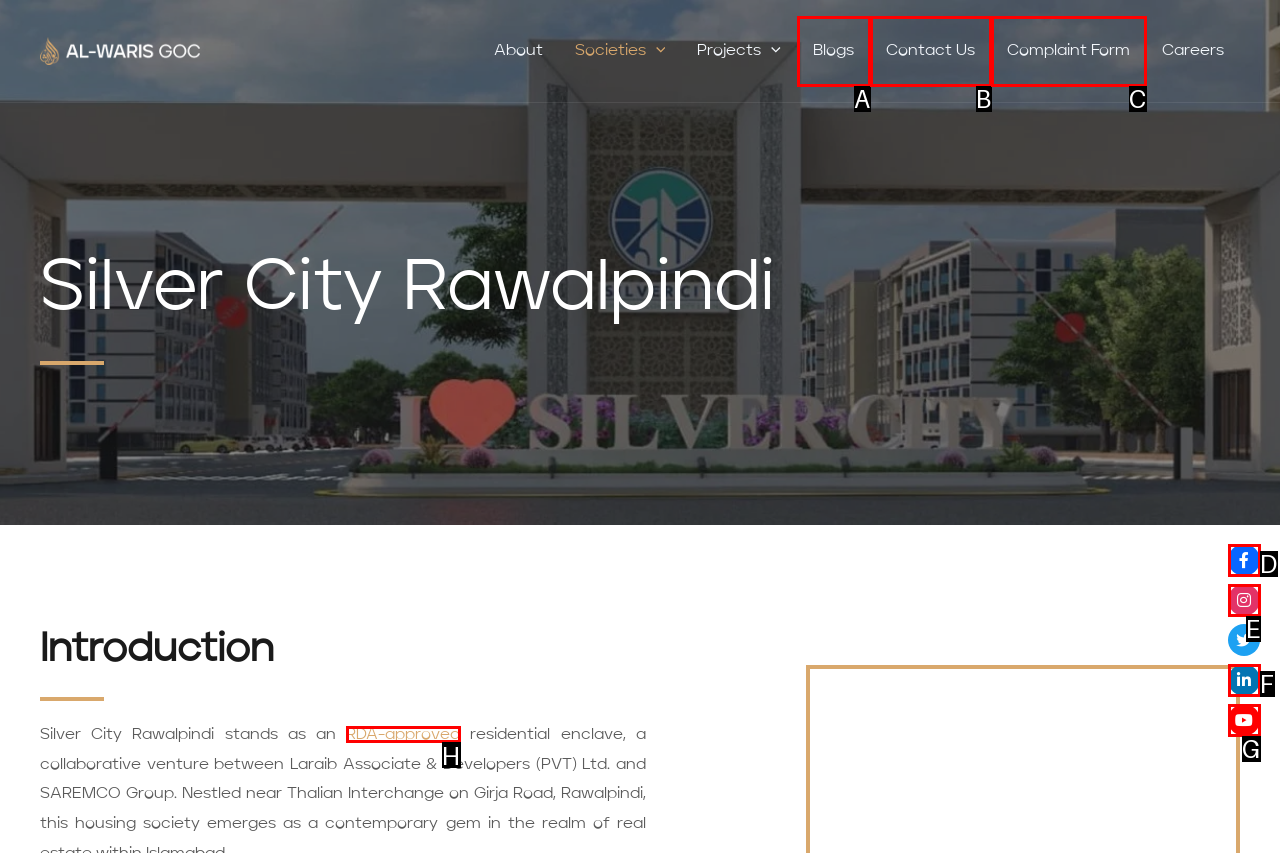From the provided options, pick the HTML element that matches the description: Contact Us. Respond with the letter corresponding to your choice.

B